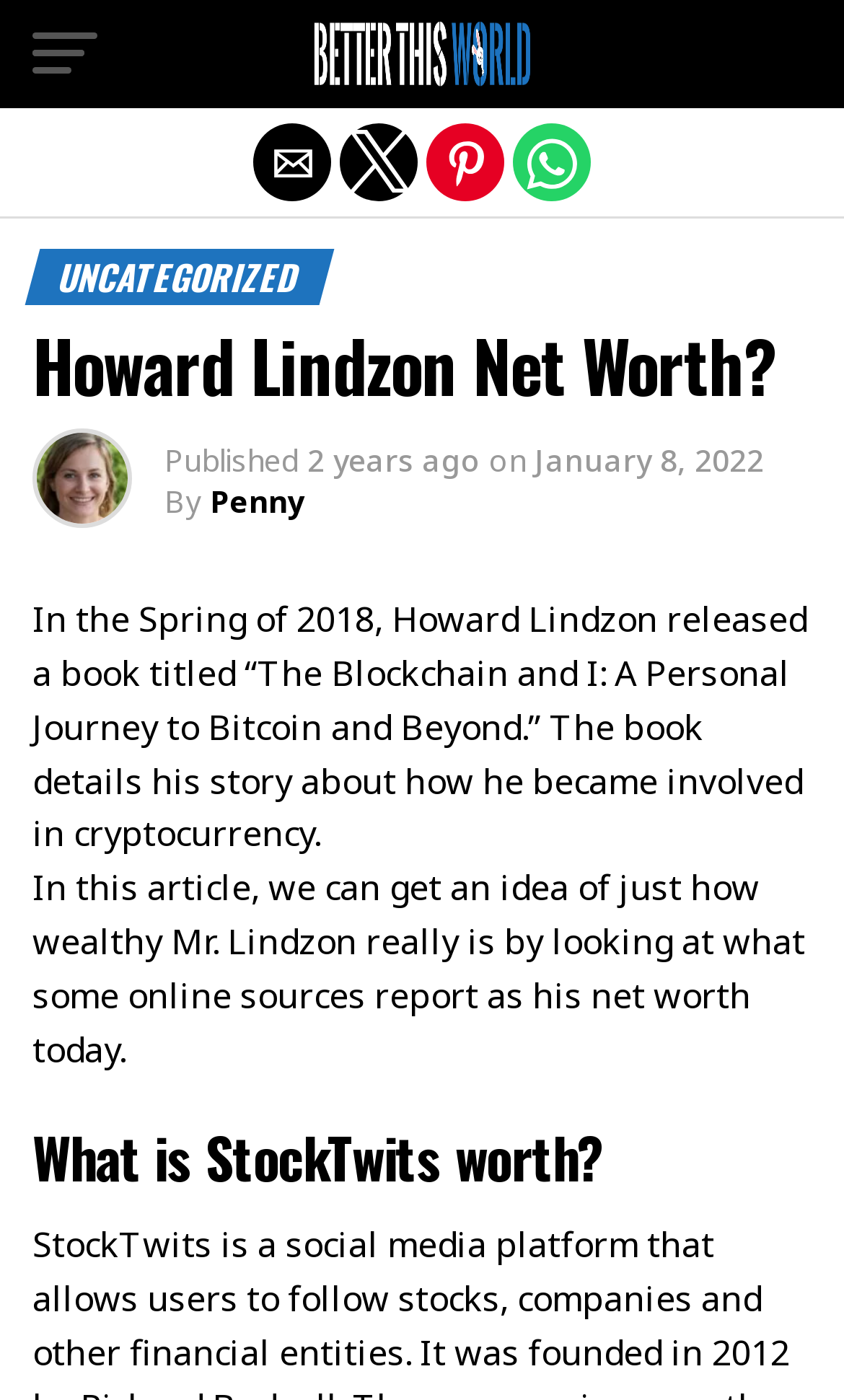Determine the bounding box coordinates of the UI element that matches the following description: "Penny". The coordinates should be four float numbers between 0 and 1 in the format [left, top, right, bottom].

[0.249, 0.343, 0.362, 0.373]